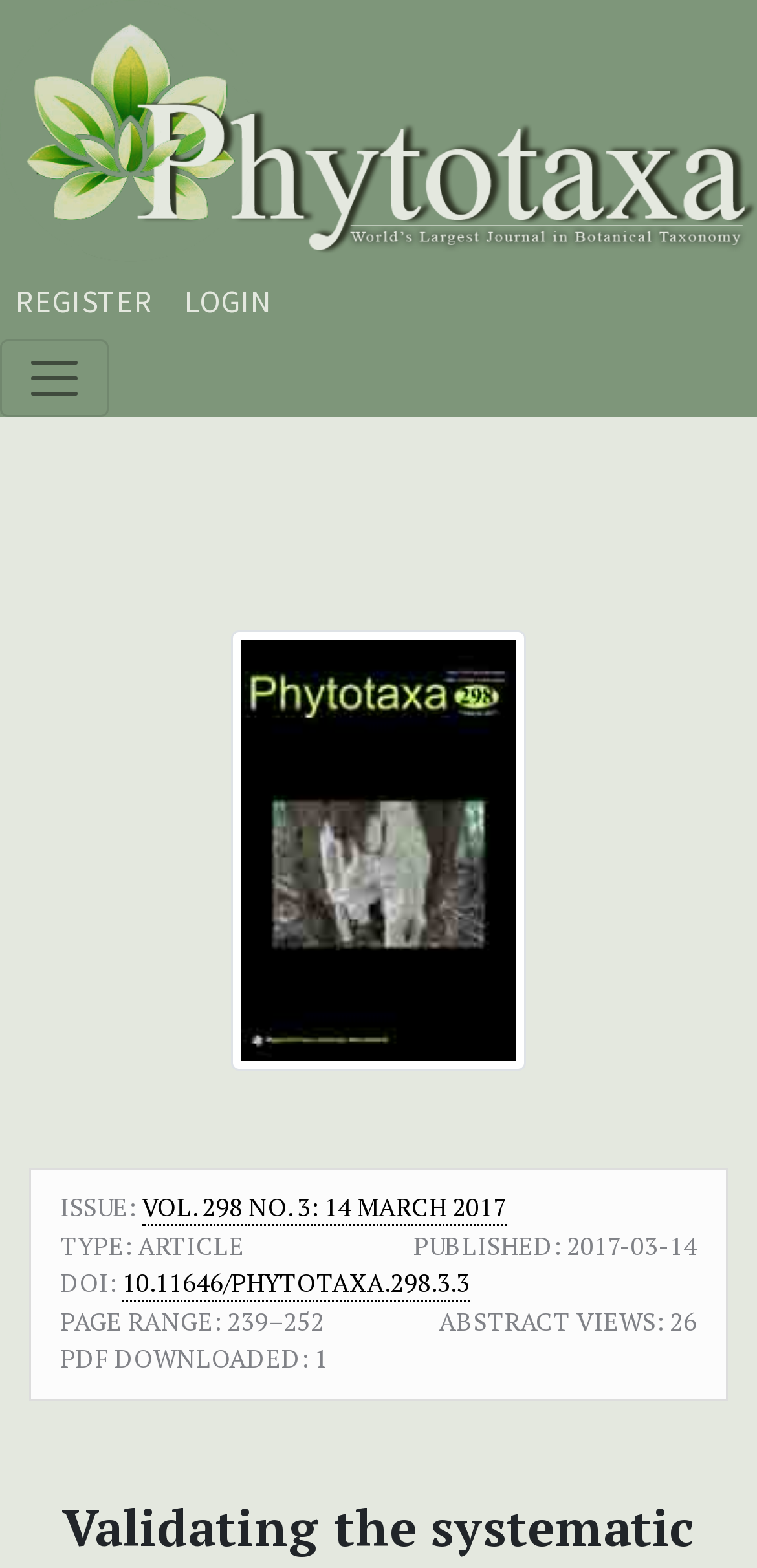Please find the bounding box for the following UI element description. Provide the coordinates in (top-left x, top-left y, bottom-right x, bottom-right y) format, with values between 0 and 1: Facebook

None